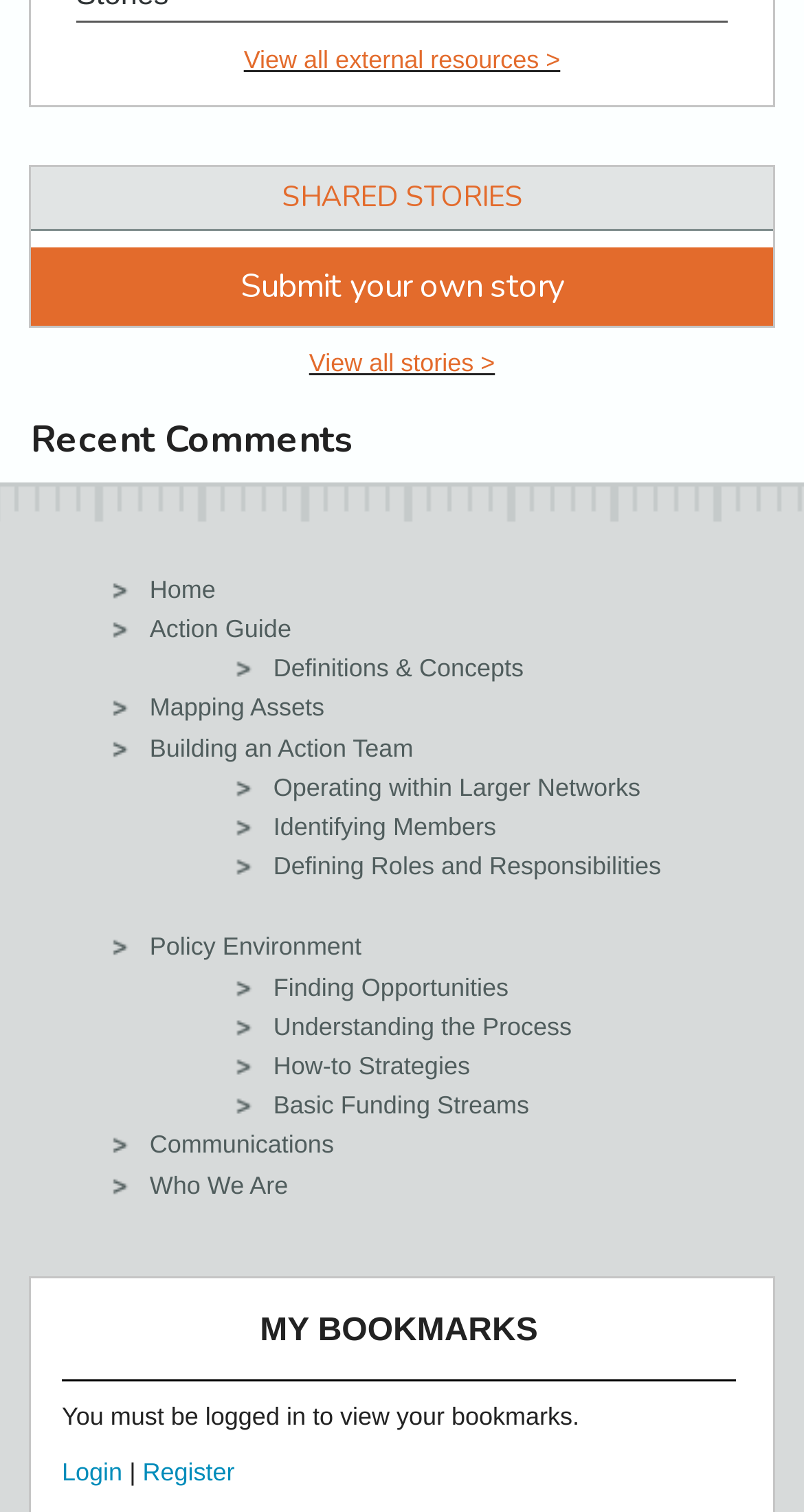Provide a single word or phrase to answer the given question: 
How many links are there in the main navigation menu?

9